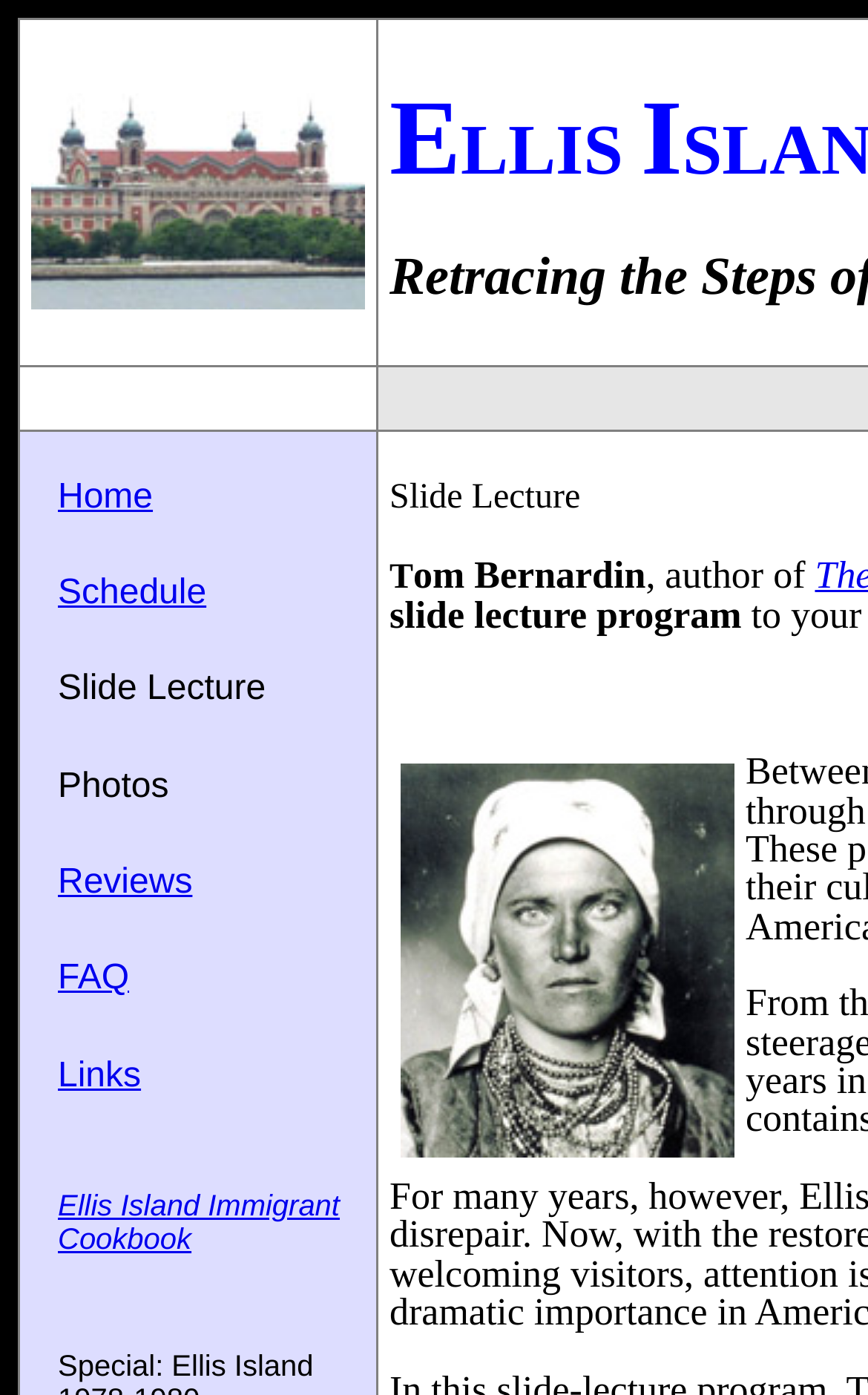Give a concise answer using only one word or phrase for this question:
What is the main topic of the webpage?

Ellis Island Tours